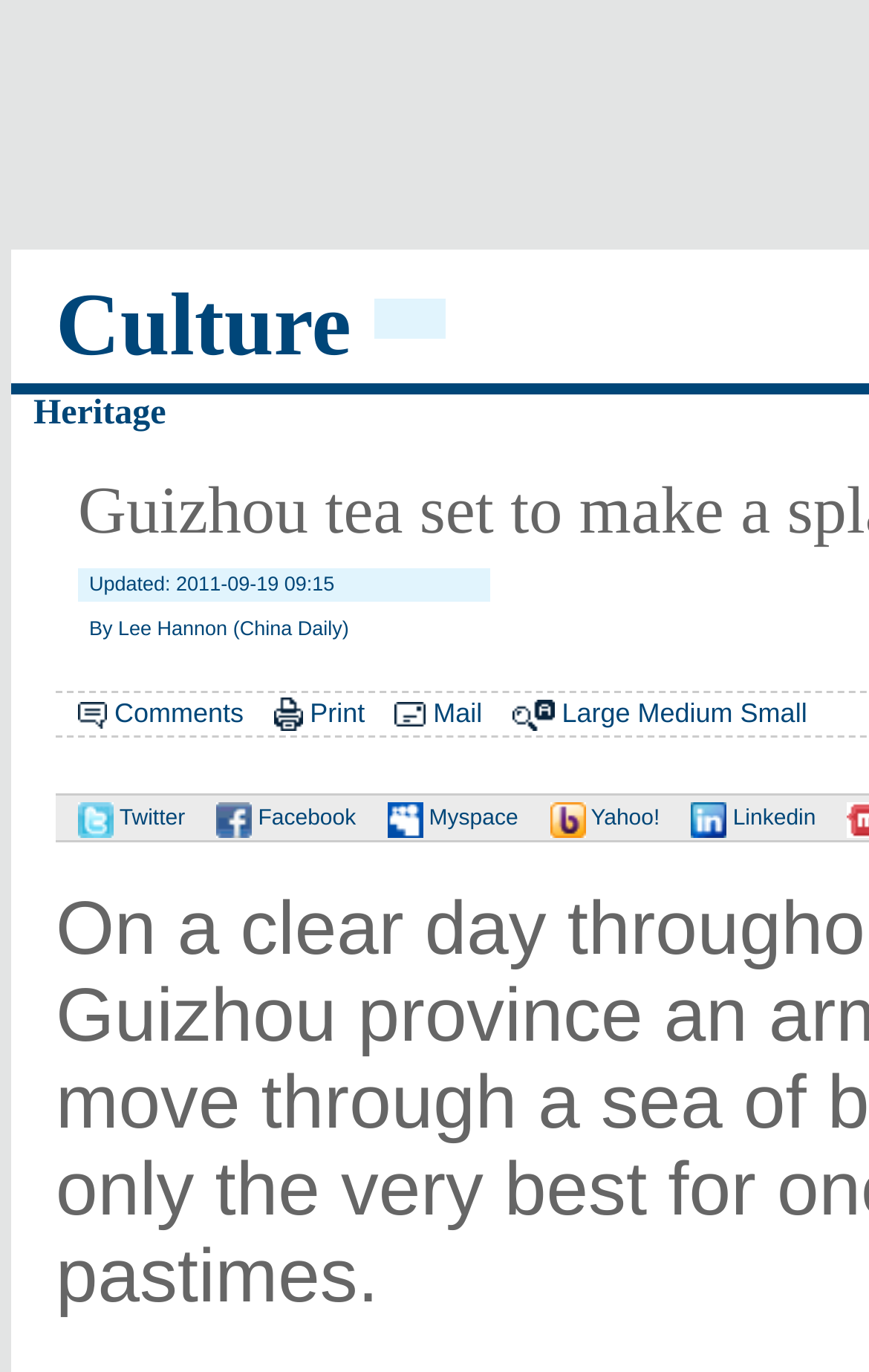Pinpoint the bounding box coordinates for the area that should be clicked to perform the following instruction: "Share on Twitter".

[0.064, 0.589, 0.213, 0.606]